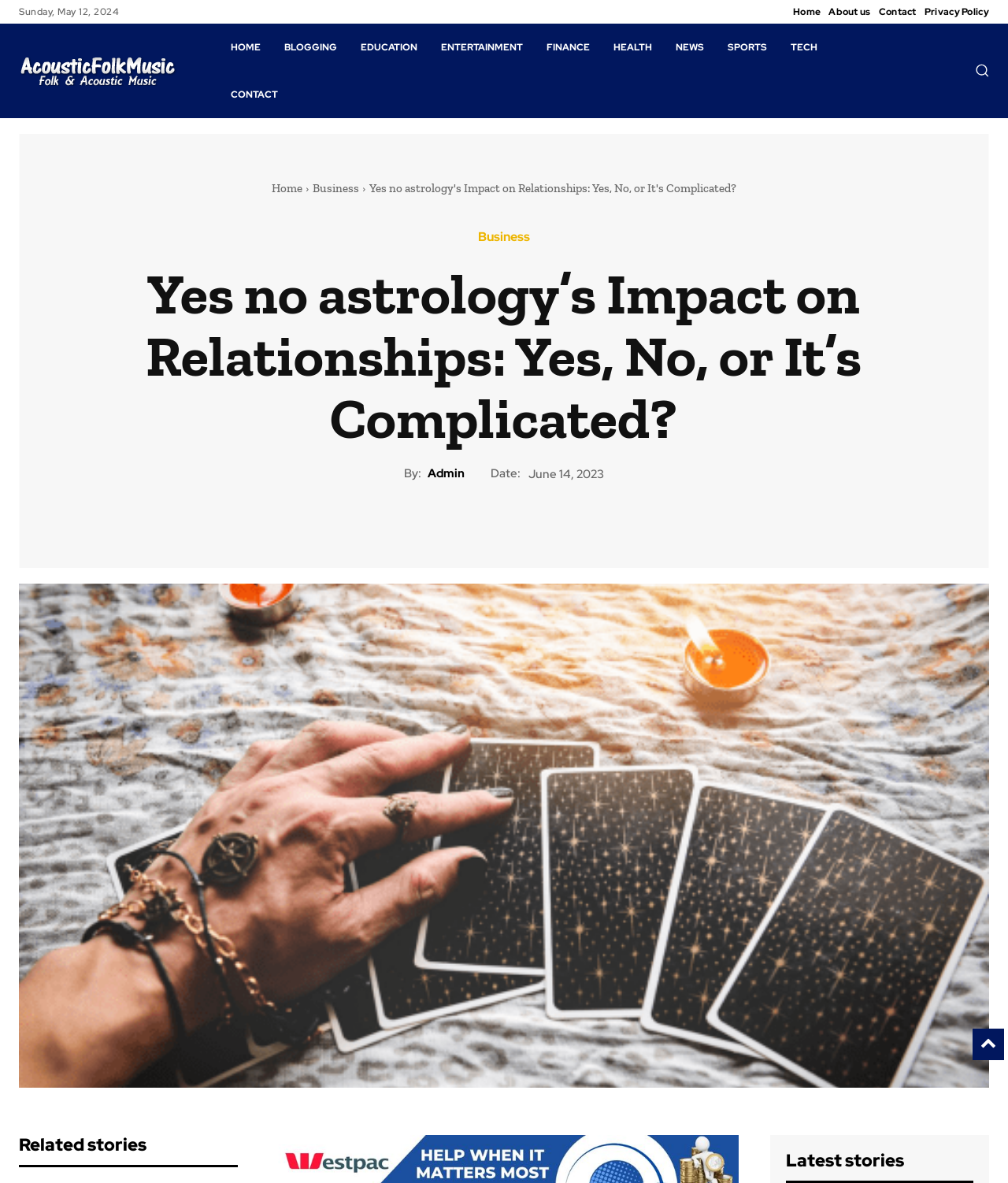Bounding box coordinates are given in the format (top-left x, top-left y, bottom-right x, bottom-right y). All values should be floating point numbers between 0 and 1. Provide the bounding box coordinate for the UI element described as: About us

[0.822, 0.0, 0.864, 0.02]